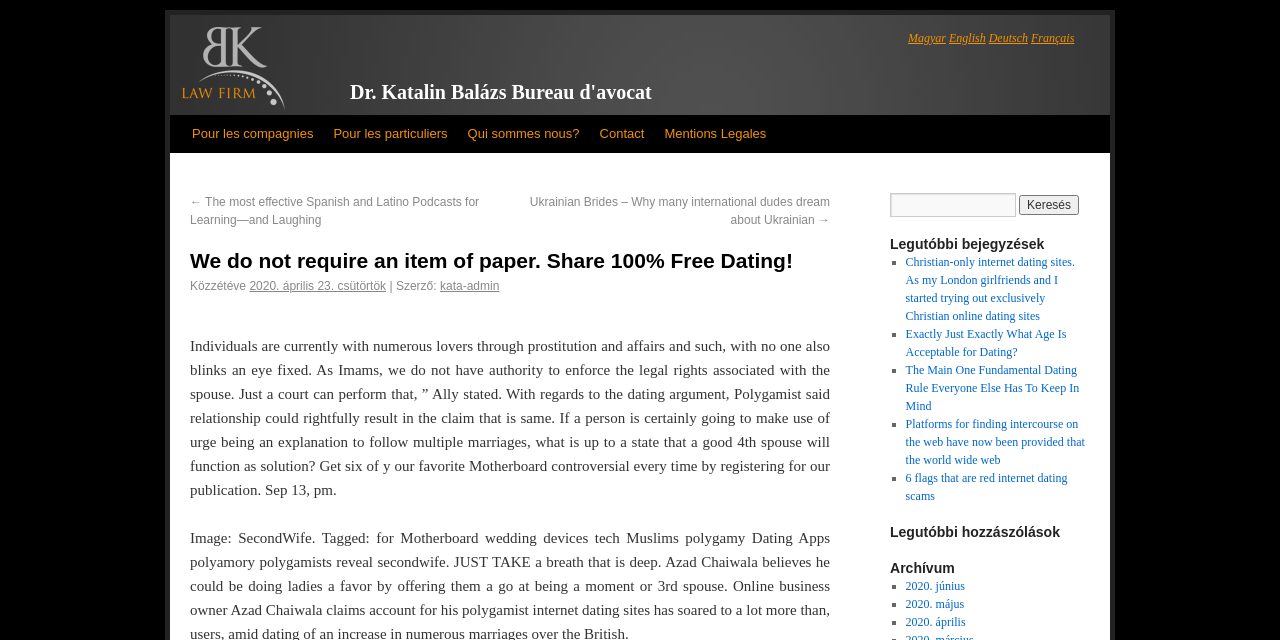Give the bounding box coordinates for the element described by: "Magyar".

[0.709, 0.048, 0.739, 0.07]